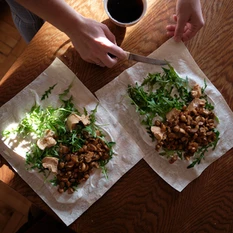Illustrate the scene in the image with a detailed description.

In this inviting kitchen scene, two servings of a fresh and vibrant salad are artfully arranged on textured parchment paper. The plates are filled with a mix of bright green arugula, accompanied by a medley of golden-brown roasted mushrooms and crispy nuts, adding a delightful crunch. The warm afternoon light pours in from above, casting soft shadows and creating an appealing glow on the ingredients, enhancing their natural colors. A hand is poised with a knife, suggesting that the meal is in the process of being prepared or garnished, indicating a focus on freshness and thoughtful presentation. To the side, a cup of coffee sits, adding a touch of cozy domesticity to the scene, inviting viewers to savor not just the food, but the moment itself. The overall aesthetic speaks to a simple yet wholesome approach to cooking and enjoying food.